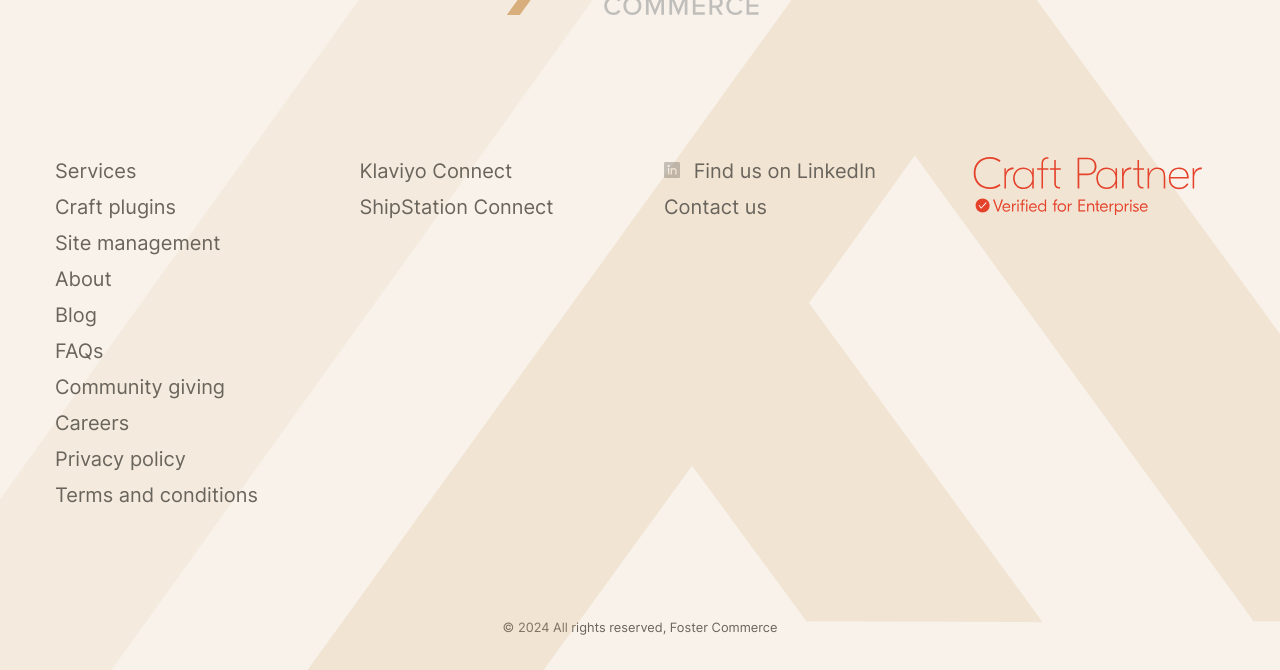What is the company name?
Please look at the screenshot and answer using one word or phrase.

Foster Commerce